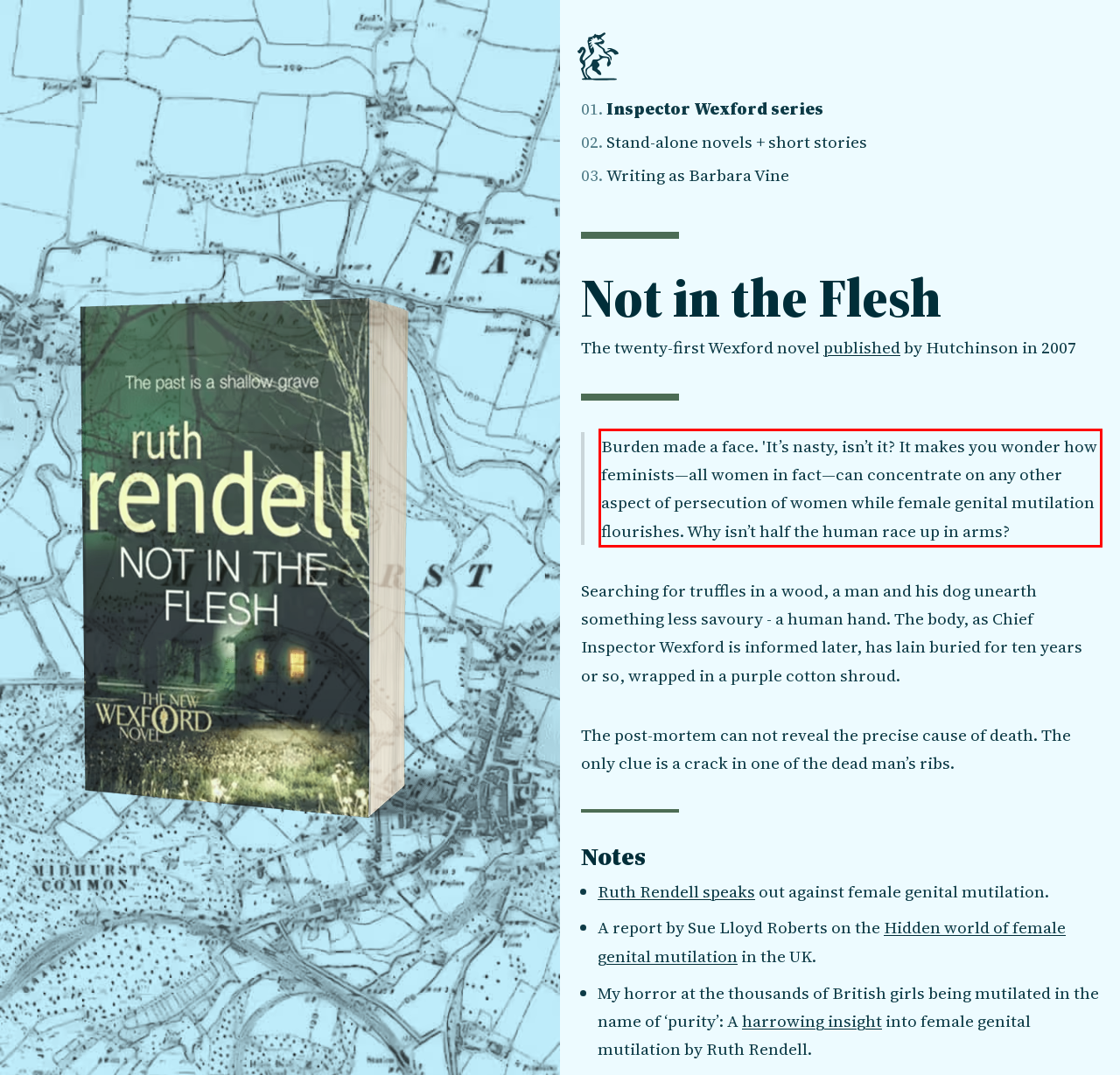You have a screenshot of a webpage with a UI element highlighted by a red bounding box. Use OCR to obtain the text within this highlighted area.

Burden made a face. 'It’s nasty, isn’t it? It makes you wonder how feminists—all women in fact—can concentrate on any other aspect of persecution of women while female genital mutilation flourishes. Why isn’t half the human race up in arms?